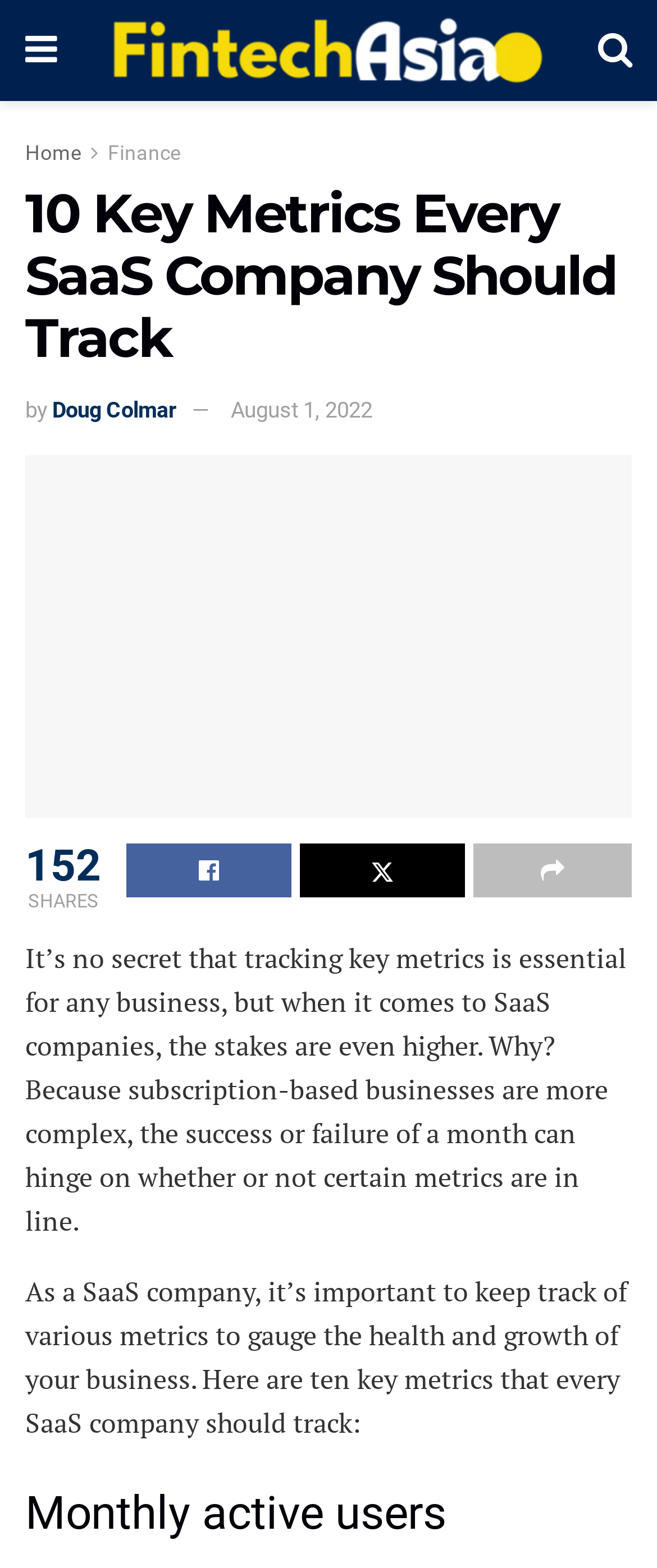What type of companies is this article about?
Give a detailed explanation using the information visible in the image.

The article is about SaaS companies because it mentions '10 Key Metrics Every SaaS Company Should Track' in the title and throughout the content.